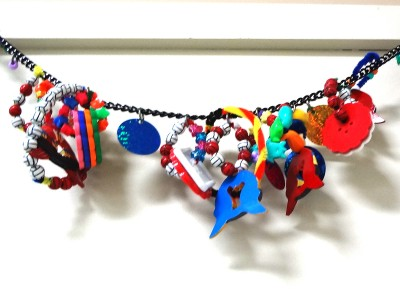Please examine the image and answer the question with a detailed explanation:
What is the purpose of the chain?

The chain is likely part of a decorative display, capturing attention with its lively hues and intricate details. The arrangement of charms and beads suggests that it is meant to be visually appealing and attention-grabbing.